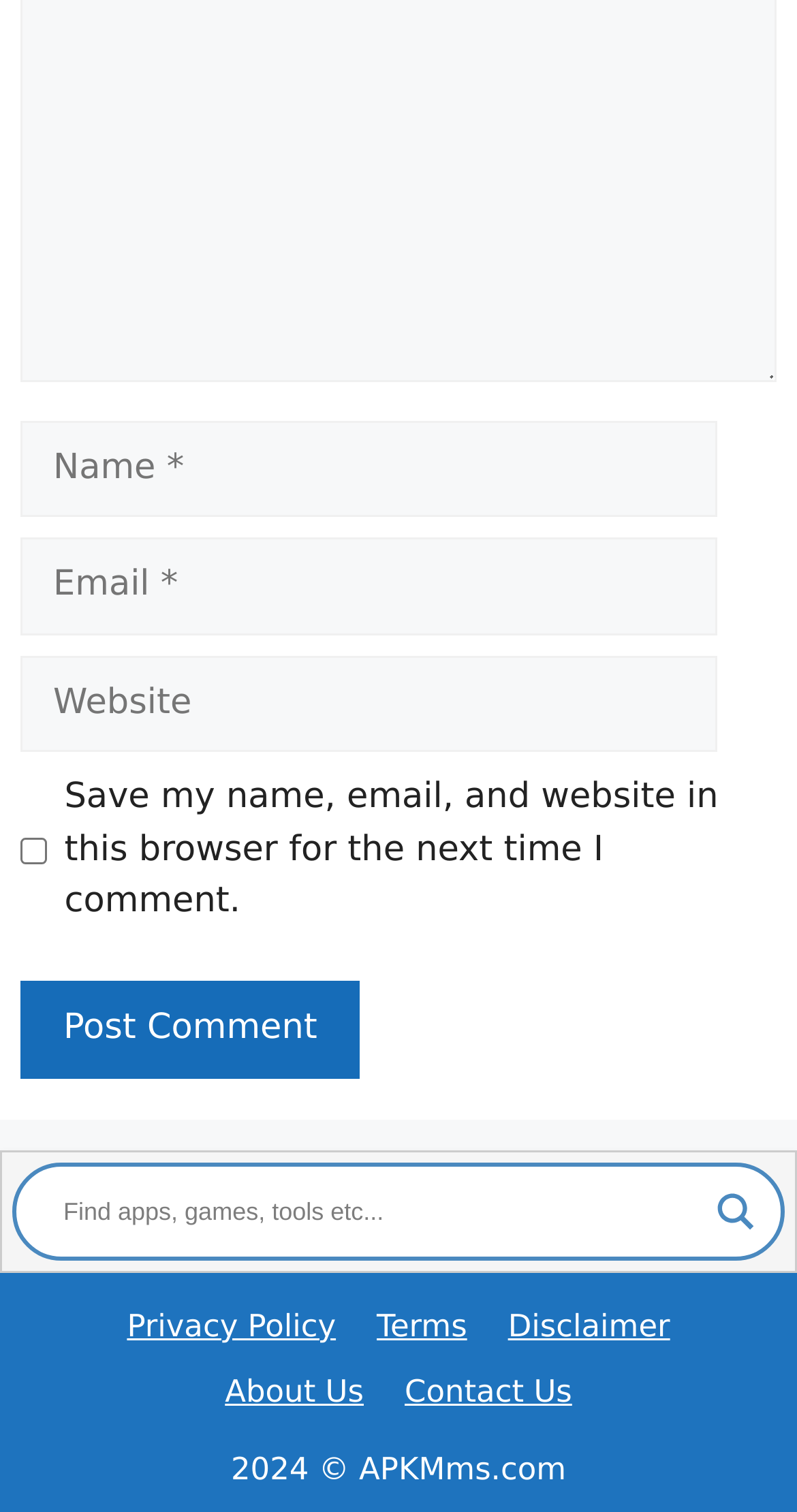Please locate the bounding box coordinates of the region I need to click to follow this instruction: "Enter your name".

[0.026, 0.278, 0.9, 0.342]